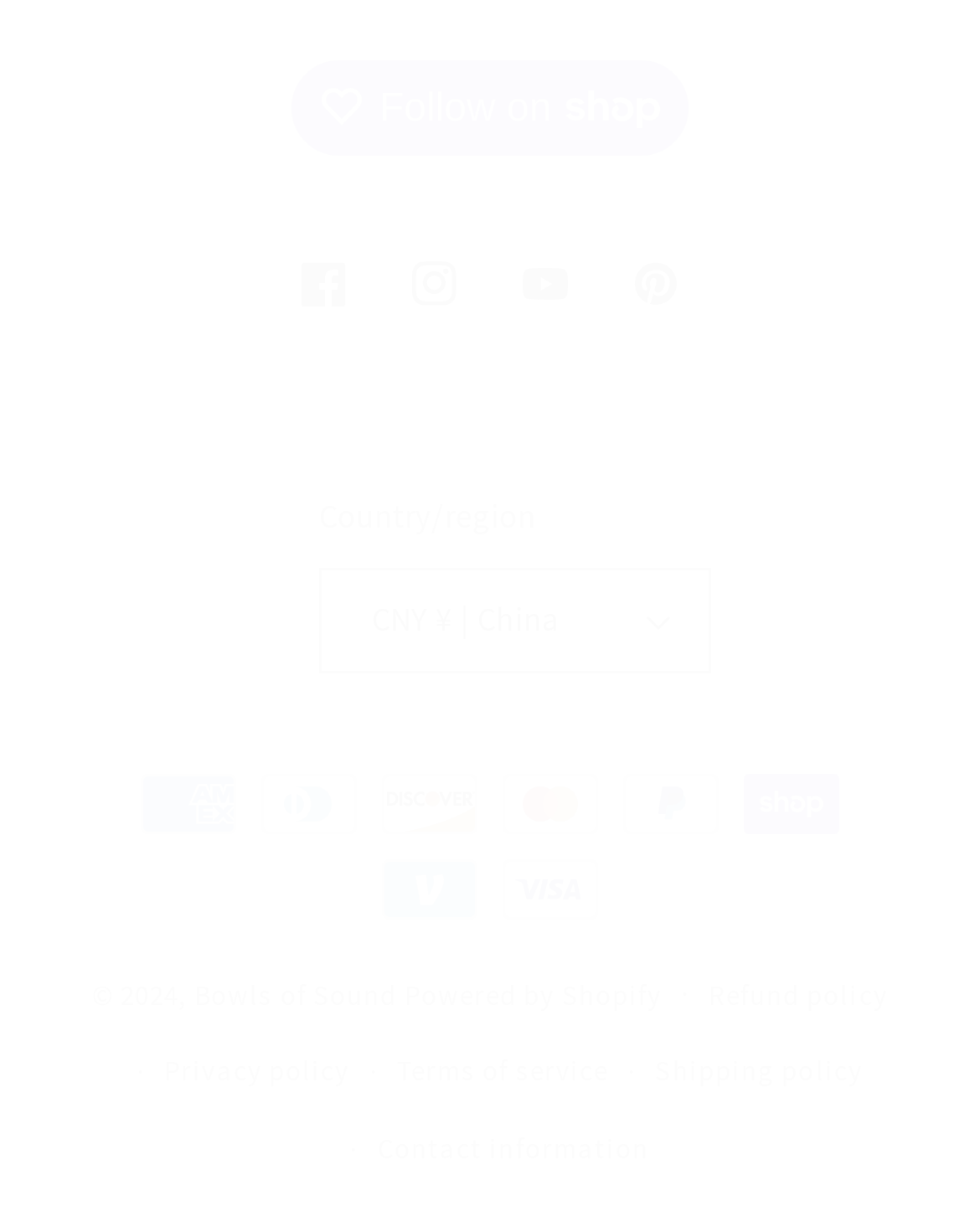Given the webpage screenshot, identify the bounding box of the UI element that matches this description: "YouTube".

[0.5, 0.19, 0.613, 0.281]